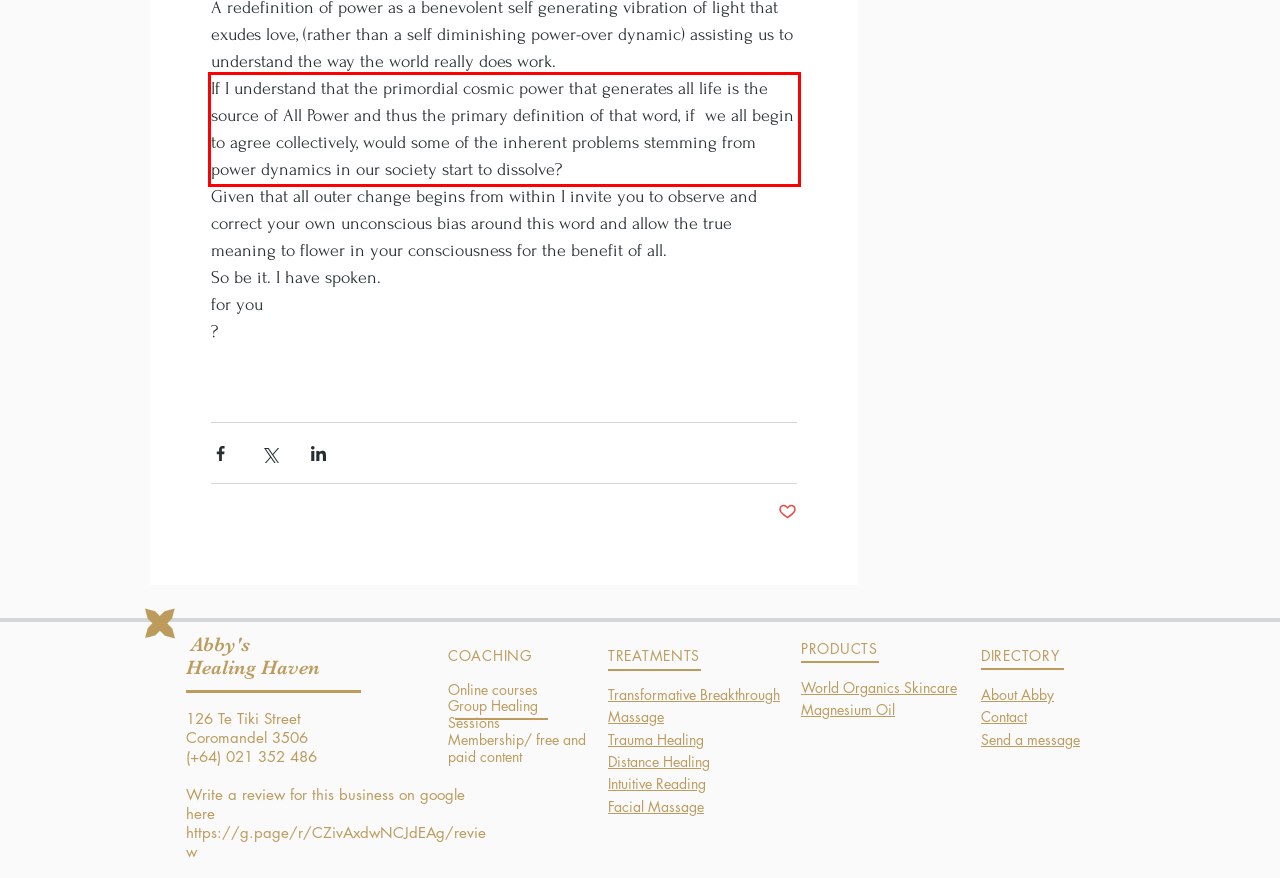Using the provided webpage screenshot, recognize the text content in the area marked by the red bounding box.

If I understand that the primordial cosmic power that generates all life is the source of All Power and thus the primary definition of that word, if we all begin to agree collectively, would some of the inherent problems stemming from power dynamics in our society start to dissolve?